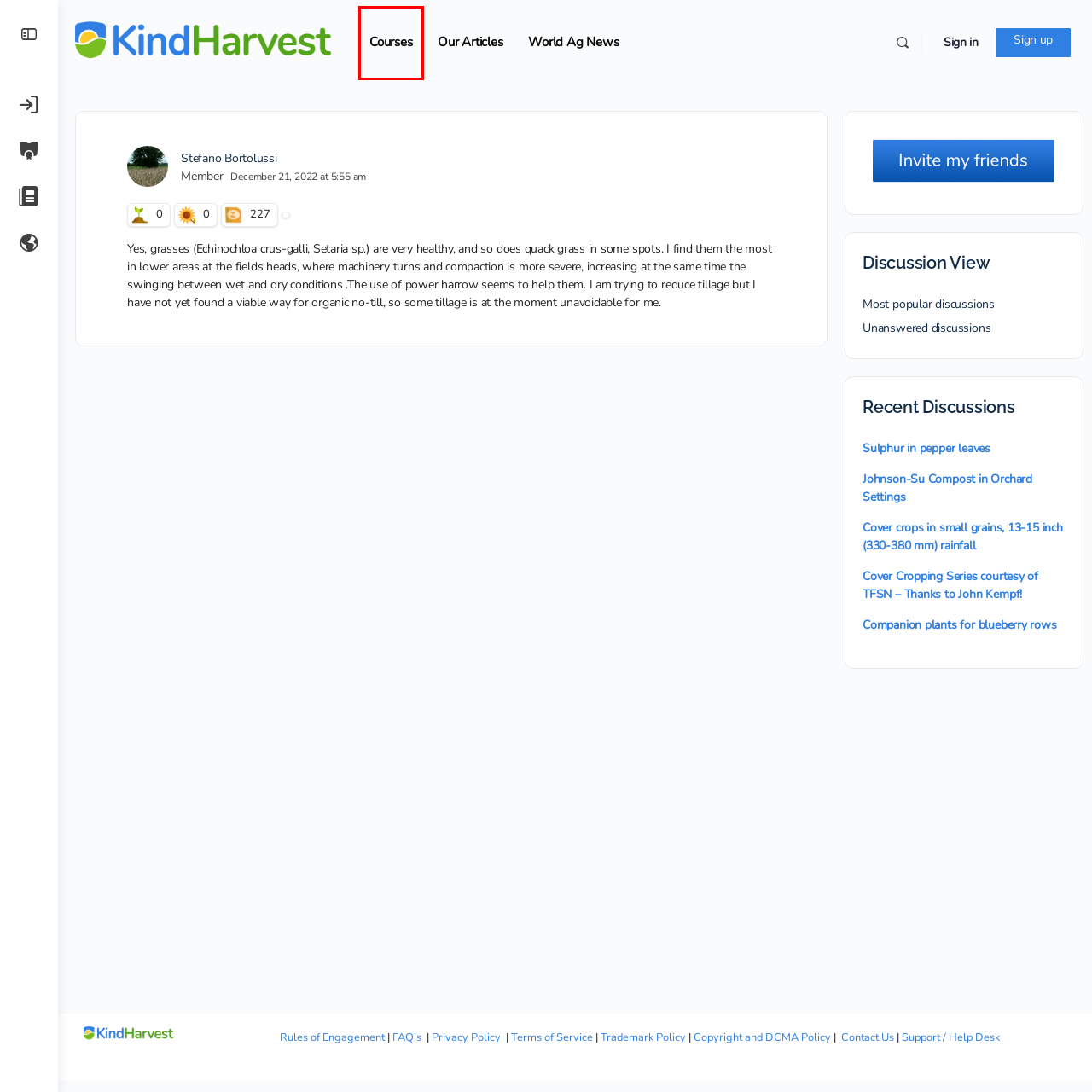Given a screenshot of a webpage with a red bounding box highlighting a UI element, determine which webpage description best matches the new webpage that appears after clicking the highlighted element. Here are the candidates:
A. Copyright Policy – KindHarvest.Ag
B. Our Articles – KindHarvest.Ag
C. Terms of Service – KindHarvest.Ag
D. Welcome – KindHarvest.Ag
E. Courses – KindHarvest.Ag
F. Rules of Engagement – KindHarvest.Ag
G. World Ag News – KindHarvest.Ag
H. Member Access – KindHarvest.Ag

E